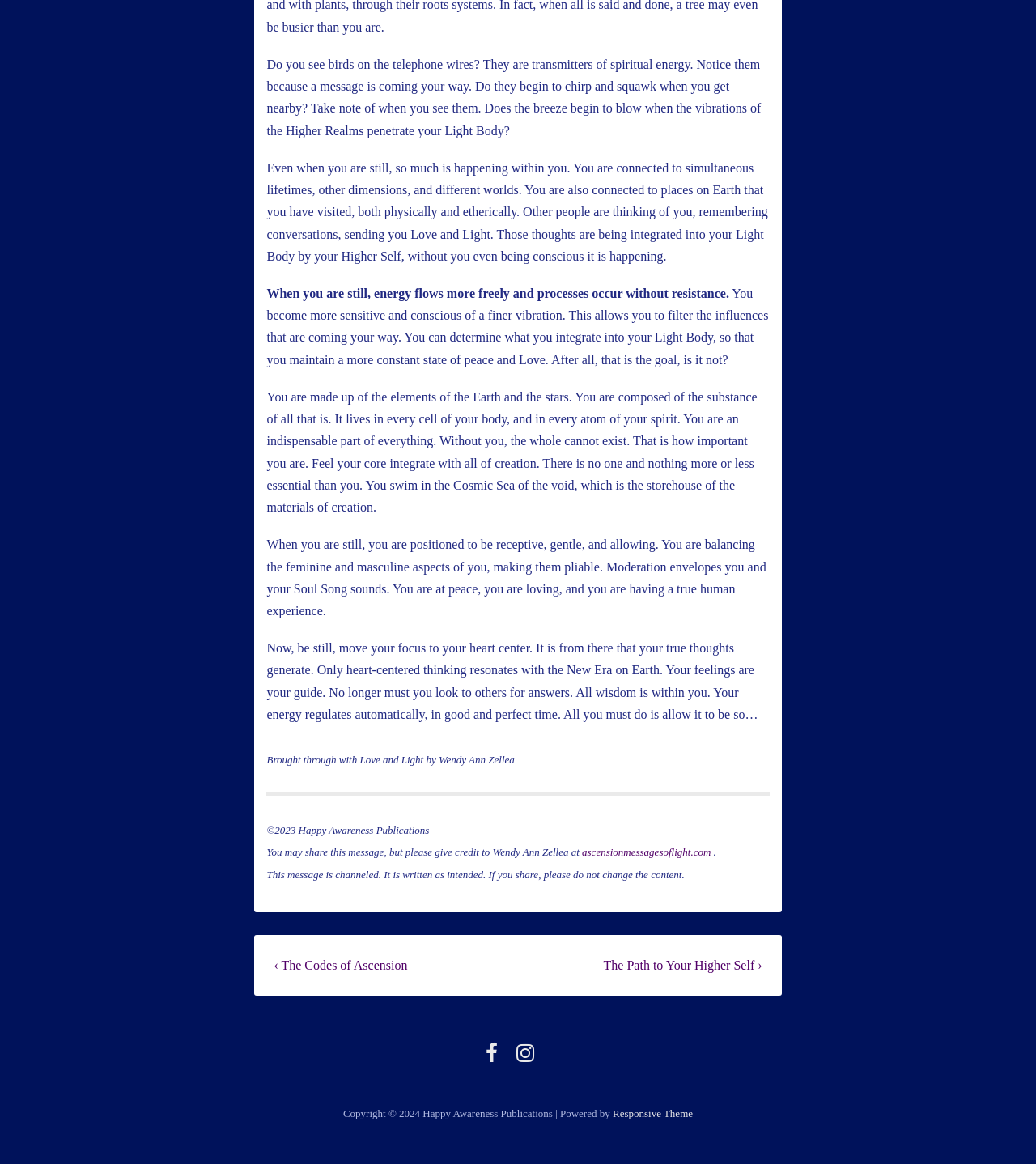For the element described, predict the bounding box coordinates as (top-left x, top-left y, bottom-right x, bottom-right y). All values should be between 0 and 1. Element description: News

None